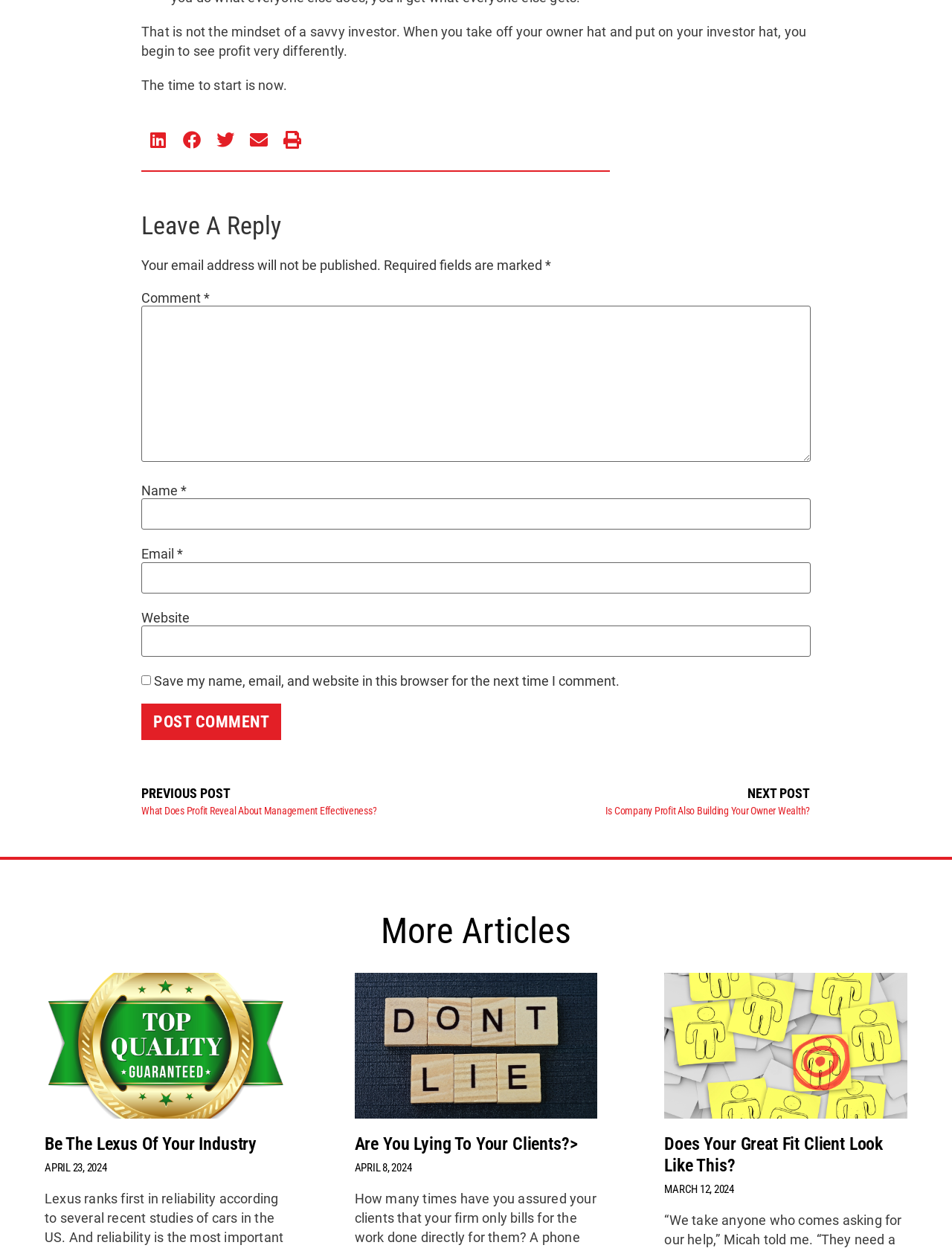Pinpoint the bounding box coordinates for the area that should be clicked to perform the following instruction: "Post a comment".

[0.148, 0.563, 0.295, 0.592]